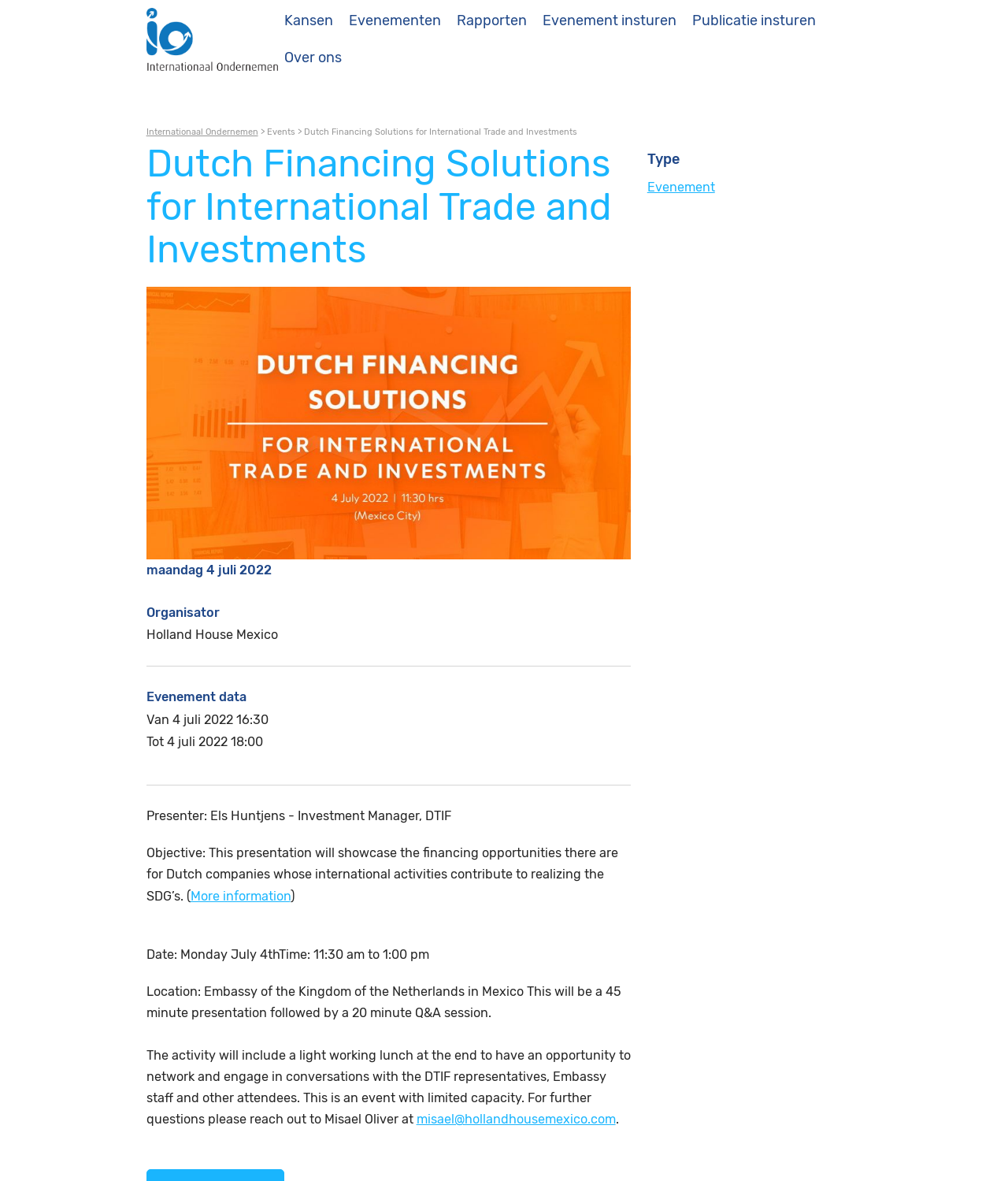Extract the main heading from the webpage content.

Dutch Financing Solutions for International Trade and Investments